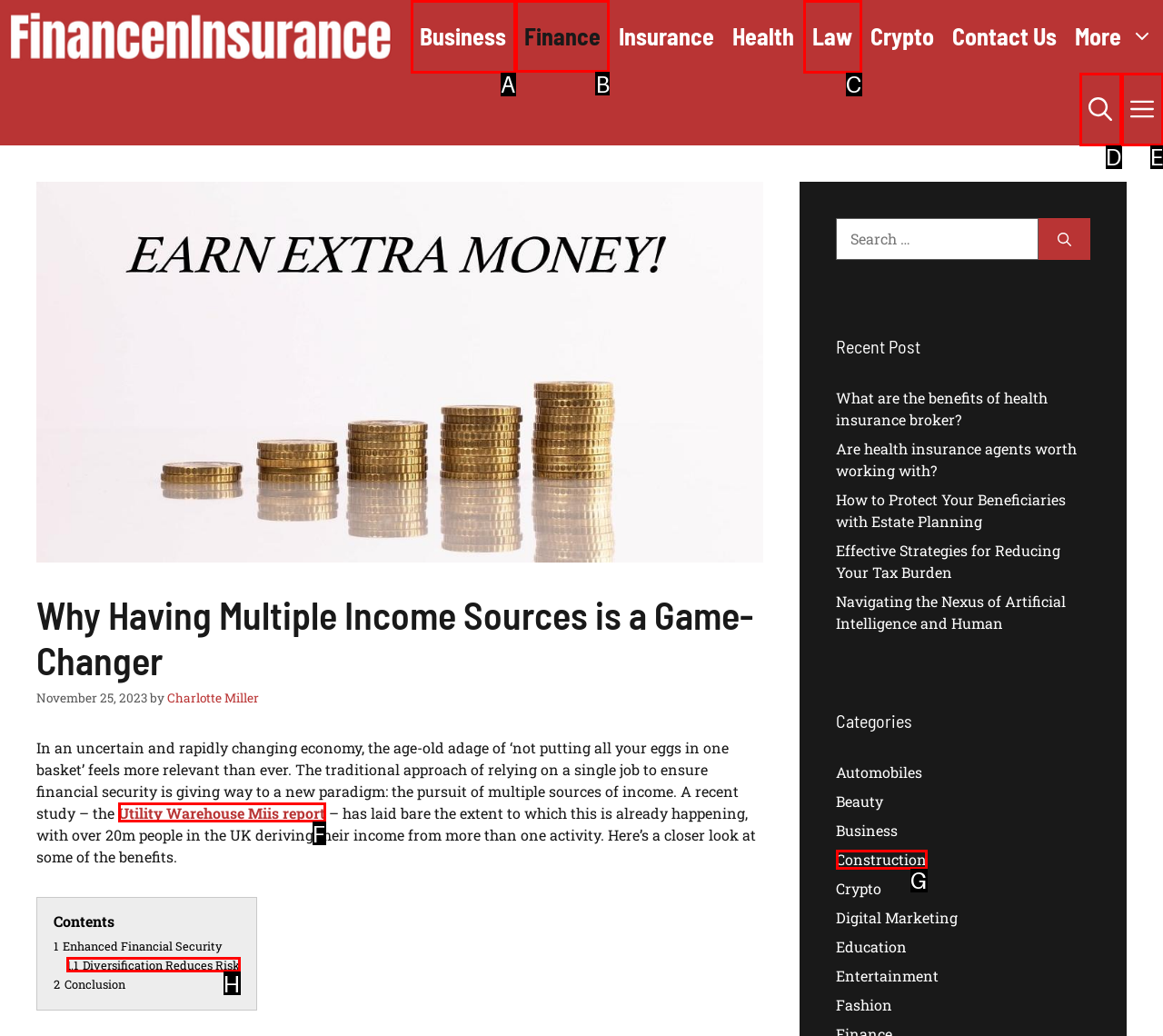Determine which HTML element I should select to execute the task: Go to Finance page
Reply with the corresponding option's letter from the given choices directly.

B